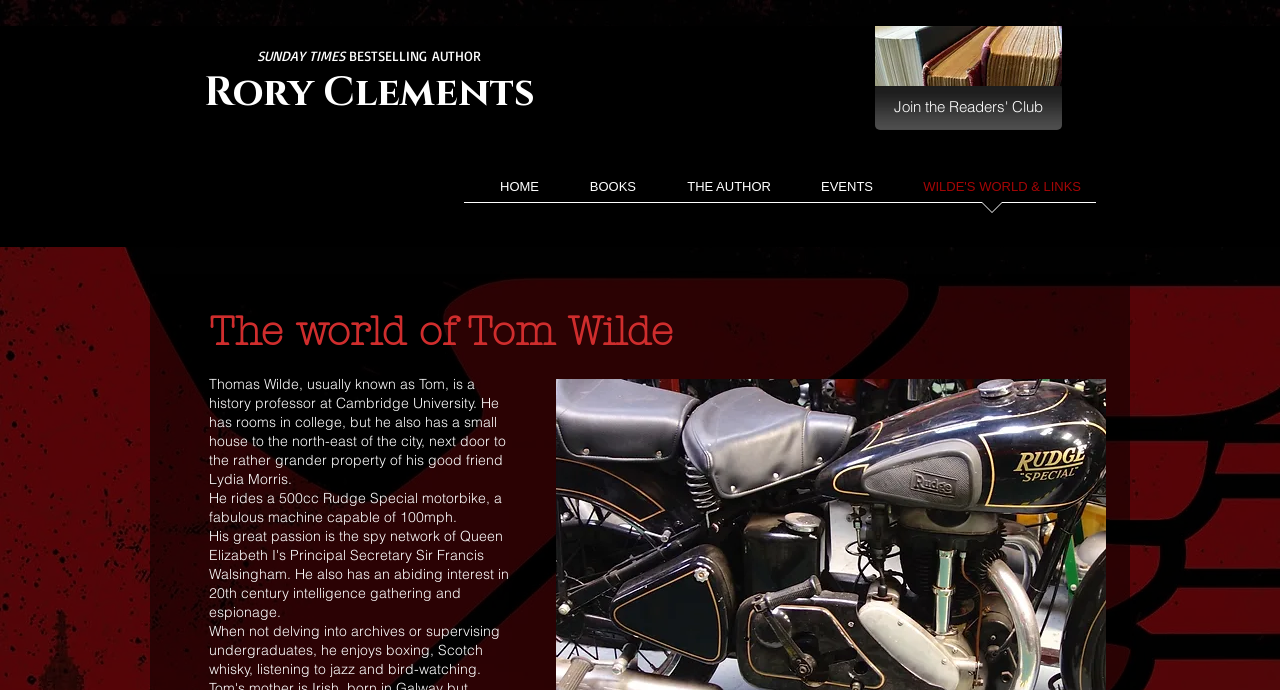Determine the bounding box coordinates of the UI element described below. Use the format (top-left x, top-left y, bottom-right x, bottom-right y) with floating point numbers between 0 and 1: EVENTS

[0.614, 0.249, 0.694, 0.311]